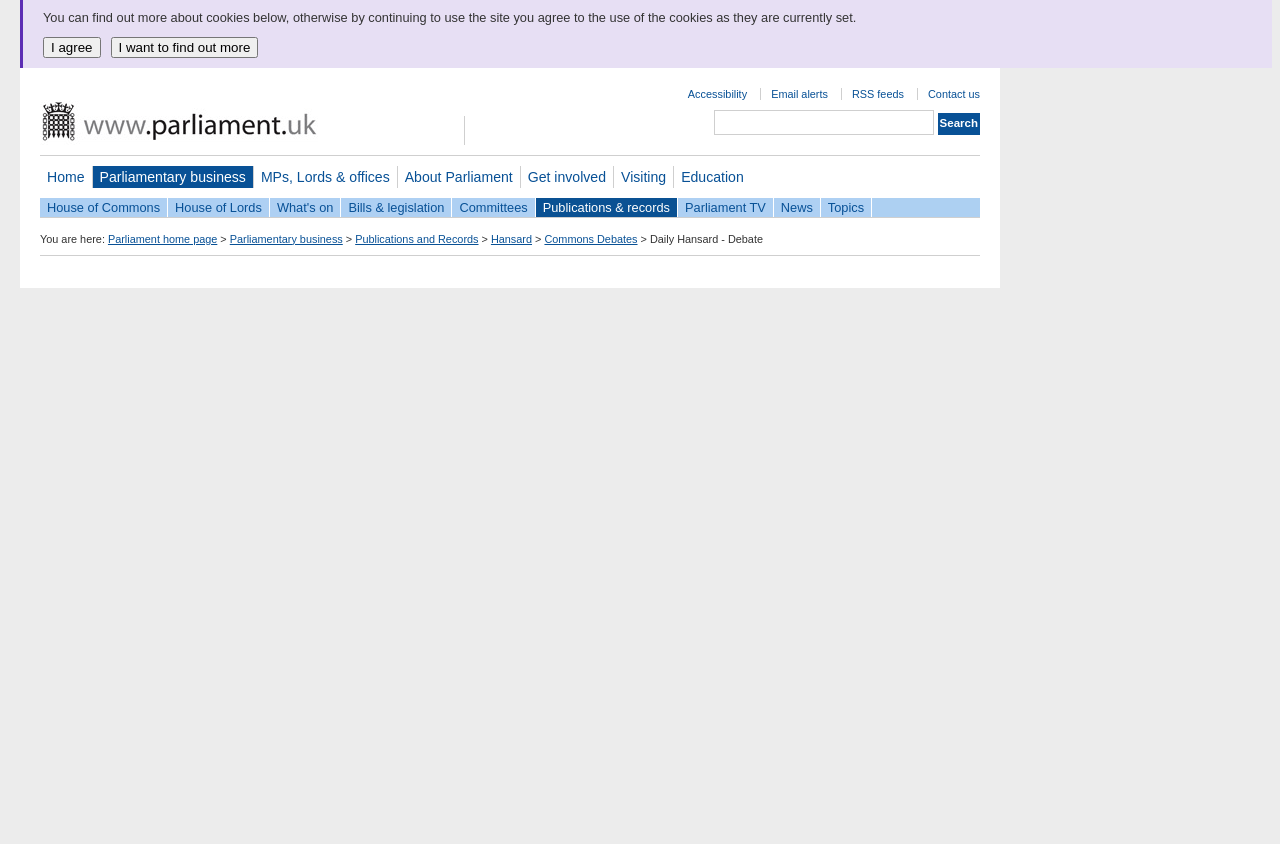Please determine the bounding box coordinates of the section I need to click to accomplish this instruction: "Subscribe".

None